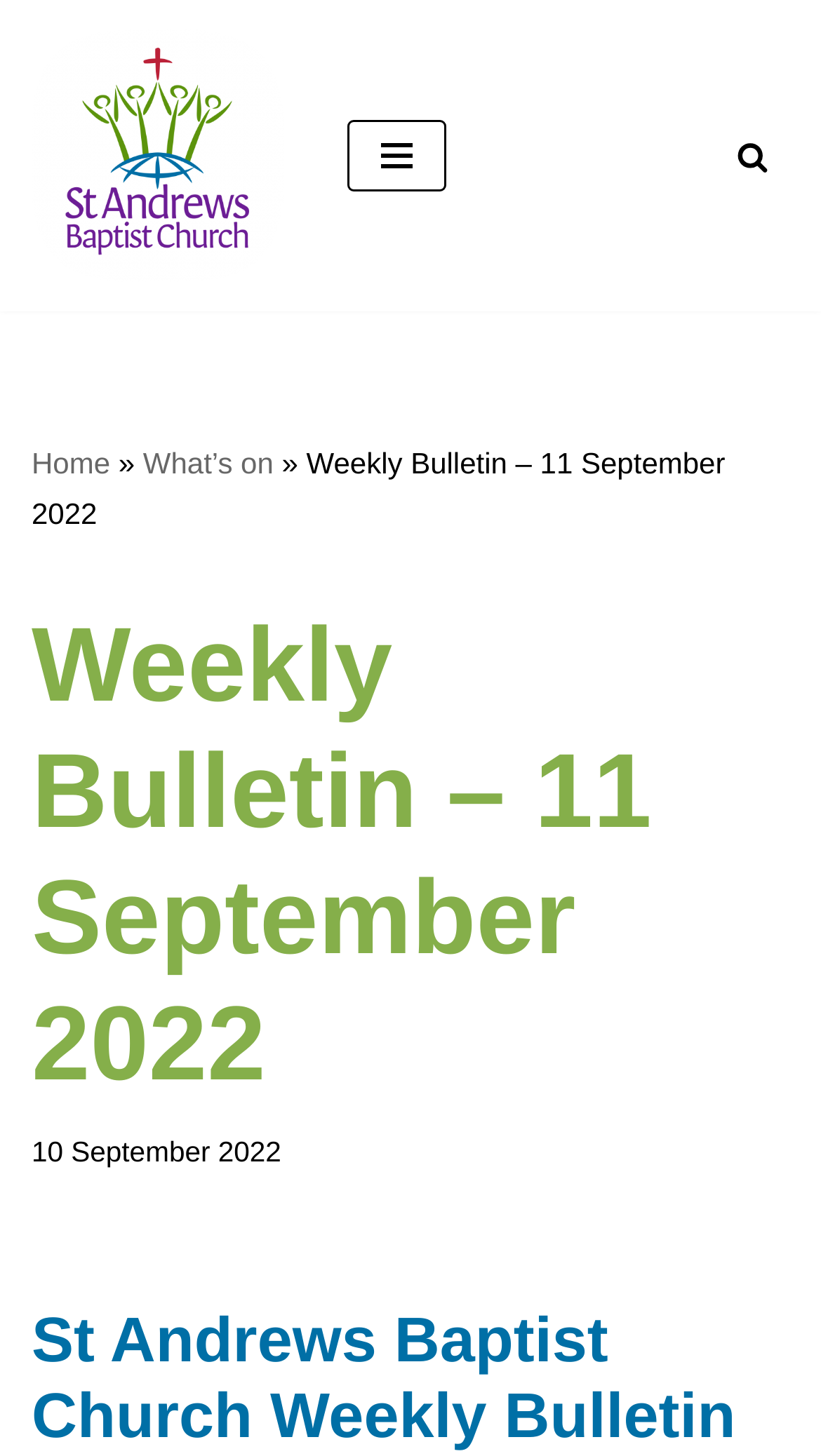How many navigation menu items are there?
Examine the webpage screenshot and provide an in-depth answer to the question.

I found the number of navigation menu items by looking at the link elements with the texts 'Home', 'What’s on', and the static text element with the text '»' which suggests that there are three navigation menu items.